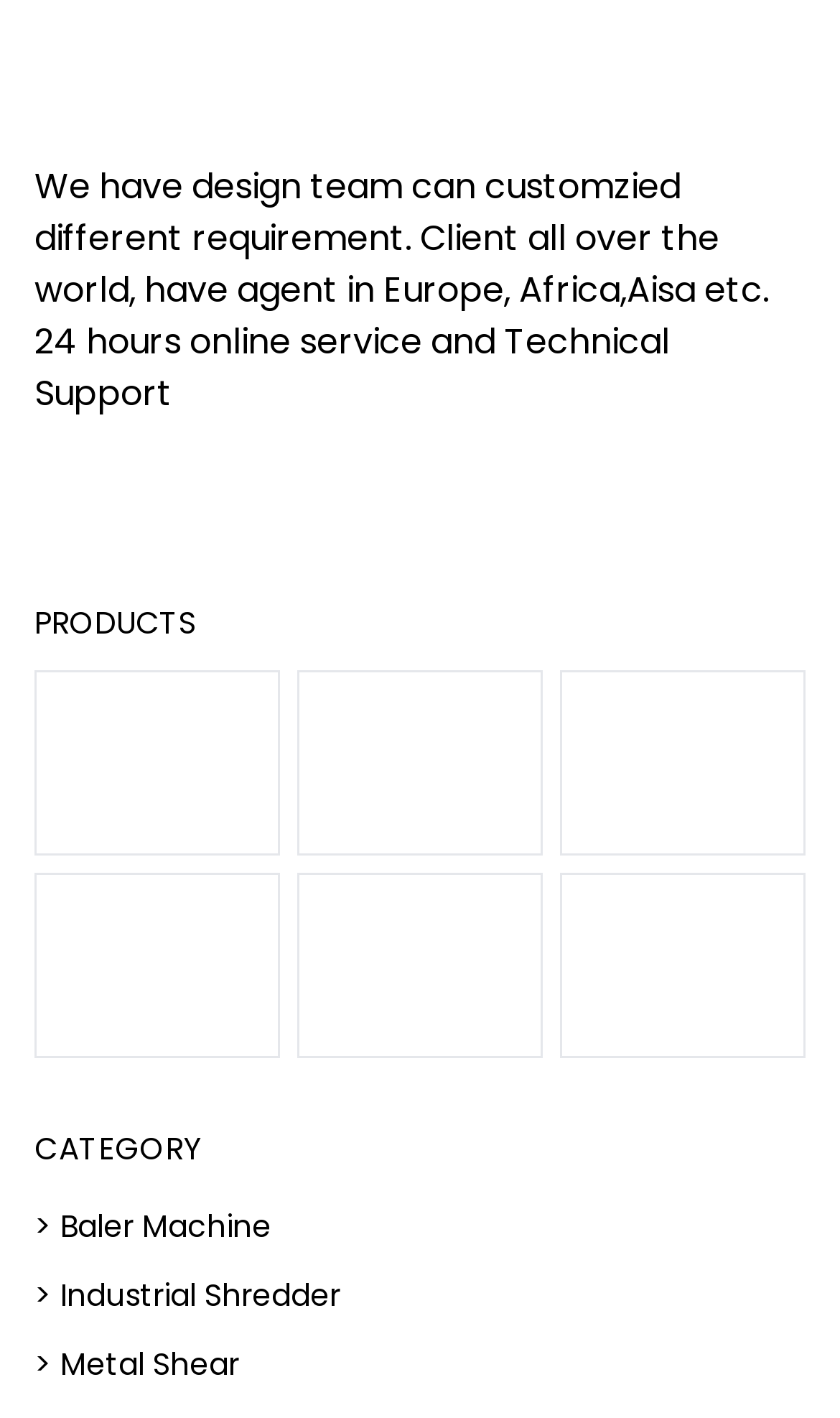Specify the bounding box coordinates of the area to click in order to execute this command: 'check Industrial Shredder'. The coordinates should consist of four float numbers ranging from 0 to 1, and should be formatted as [left, top, right, bottom].

[0.041, 0.898, 0.405, 0.928]